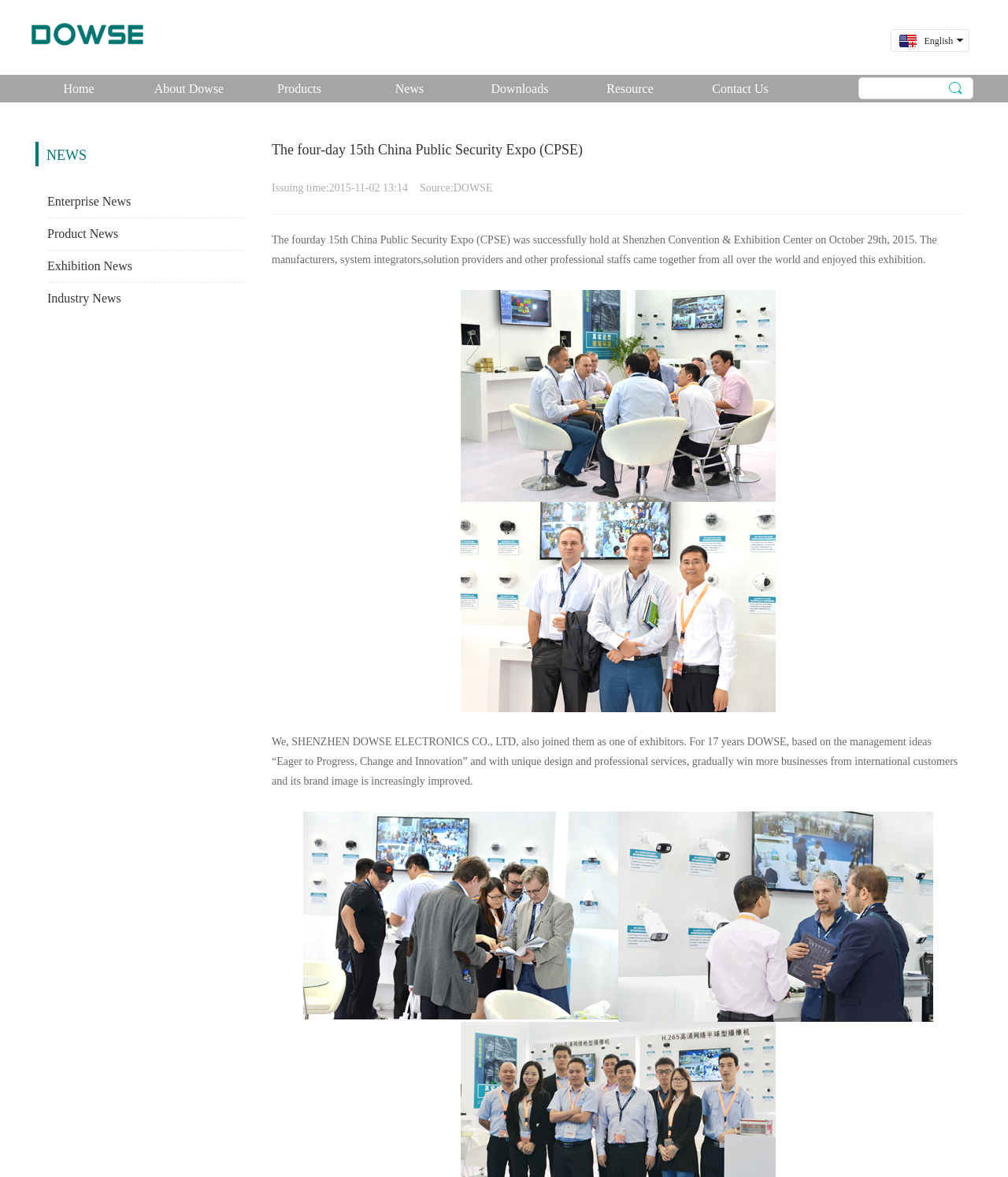Identify the bounding box for the UI element described as: "NewsNav". The coordinates should be four float numbers between 0 and 1, i.e., [left, top, right, bottom].

[0.367, 0.064, 0.445, 0.087]